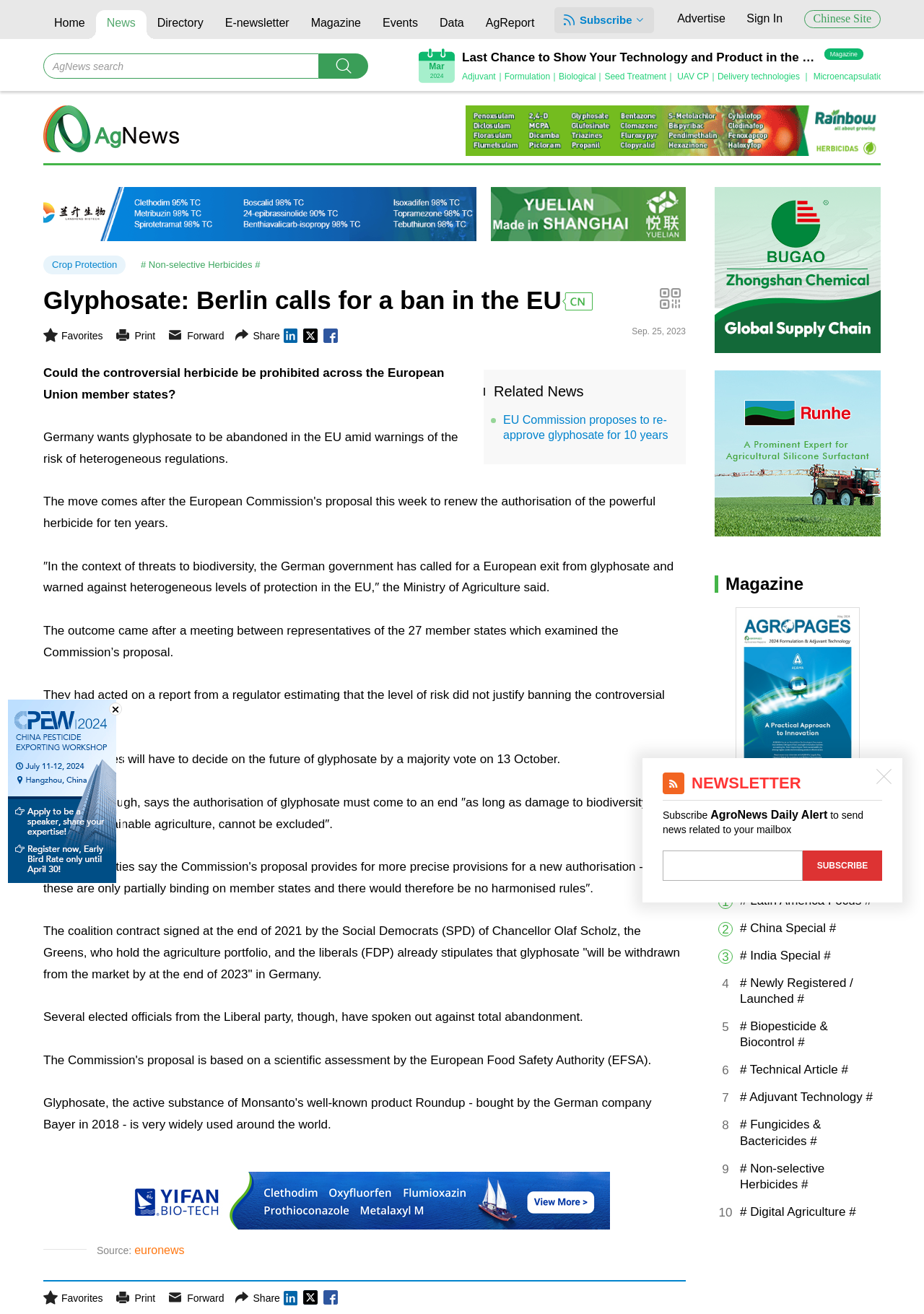Please identify the bounding box coordinates of the element's region that I should click in order to complete the following instruction: "Read the news about Glyphosate". The bounding box coordinates consist of four float numbers between 0 and 1, i.e., [left, top, right, bottom].

[0.047, 0.217, 0.742, 0.24]